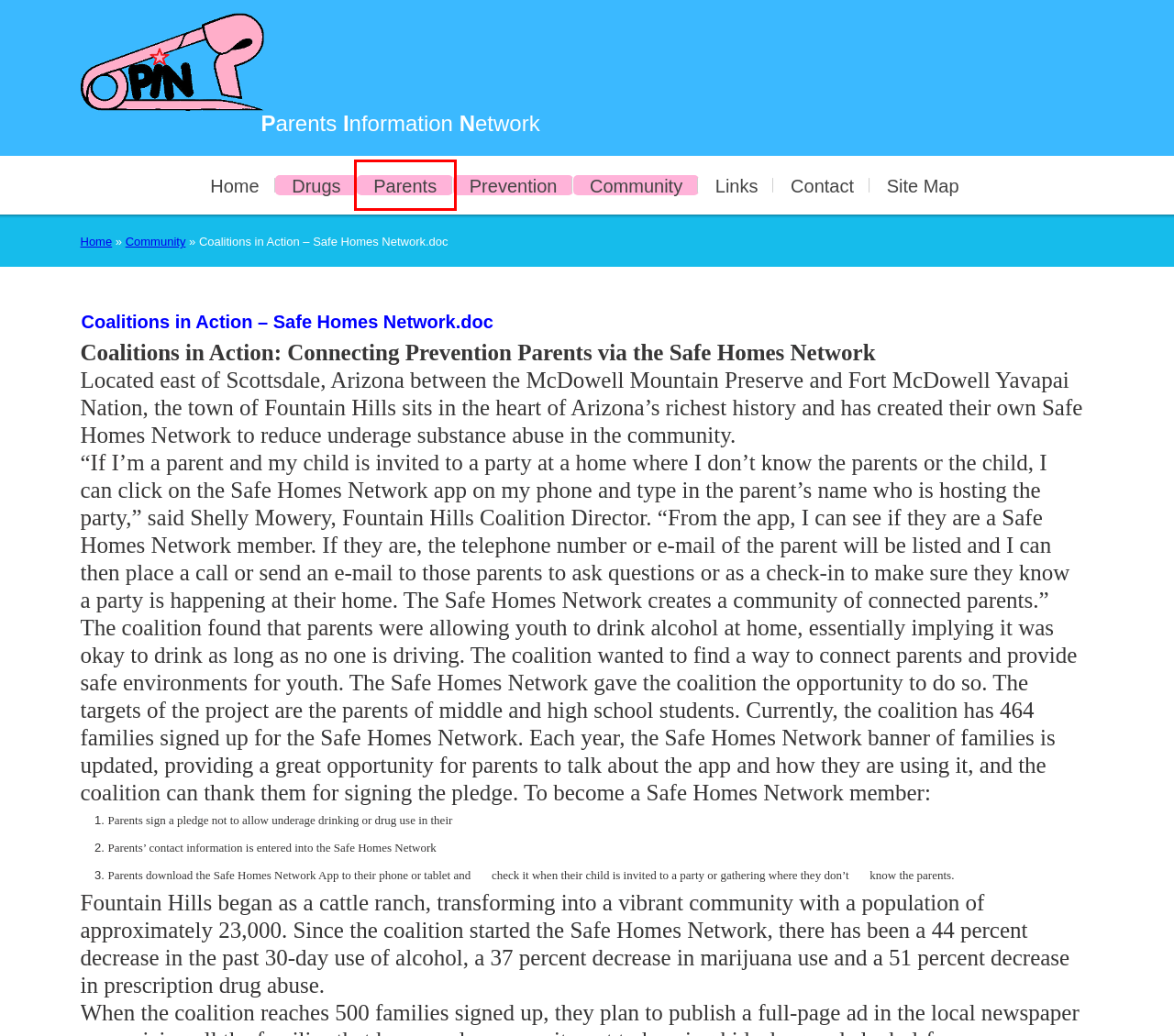Observe the screenshot of a webpage with a red bounding box highlighting an element. Choose the webpage description that accurately reflects the new page after the element within the bounding box is clicked. Here are the candidates:
A. Parents | PIN
B. Site Map | PIN
C. PIN
D. Prevention | PIN
E. Drugs | PIN
F. Links | PIN
G. Contact Us | PIN
H. Community | PIN

A